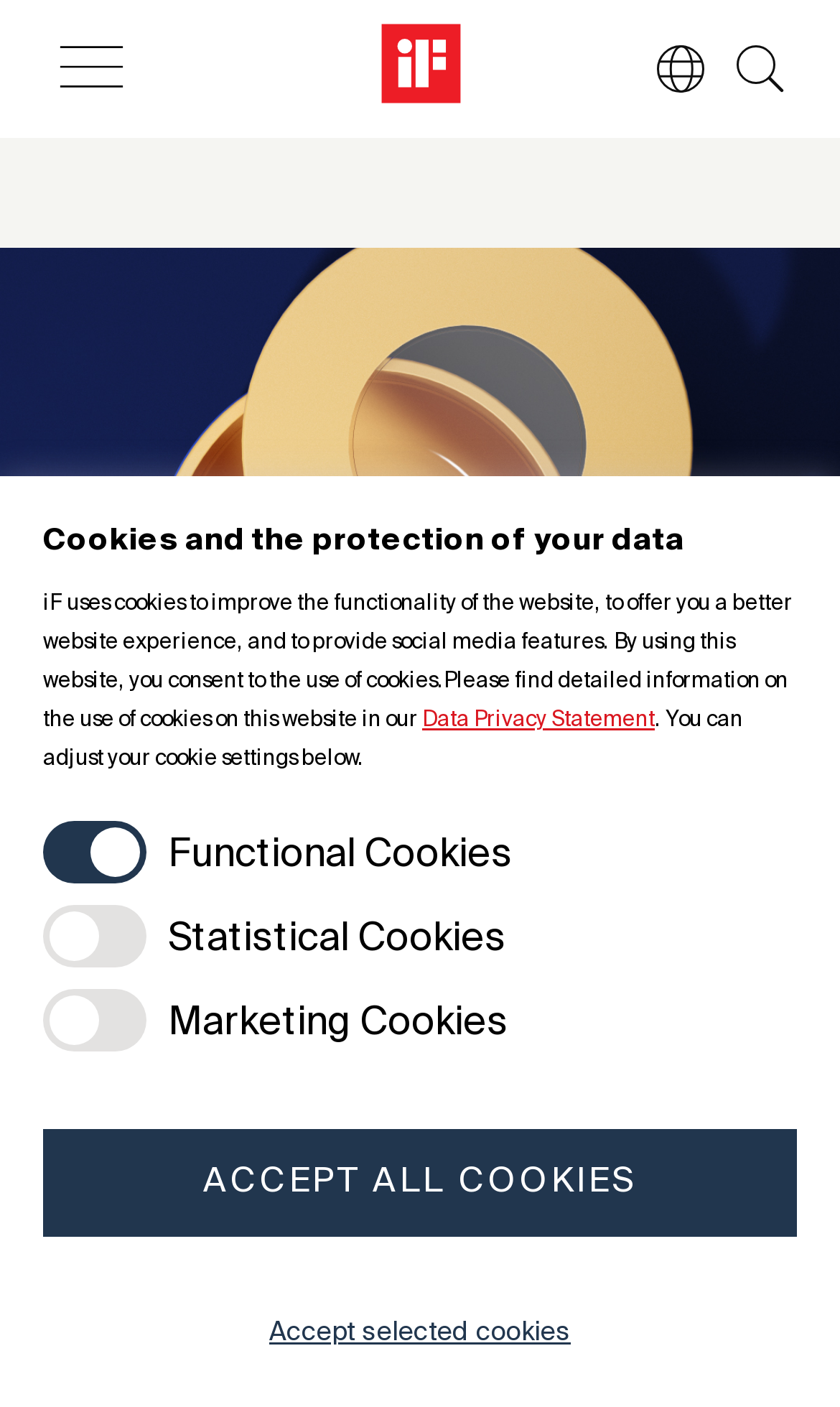Please provide the bounding box coordinates for the element that needs to be clicked to perform the instruction: "View product details". The coordinates must consist of four float numbers between 0 and 1, formatted as [left, top, right, bottom].

[0.051, 0.59, 0.282, 0.67]